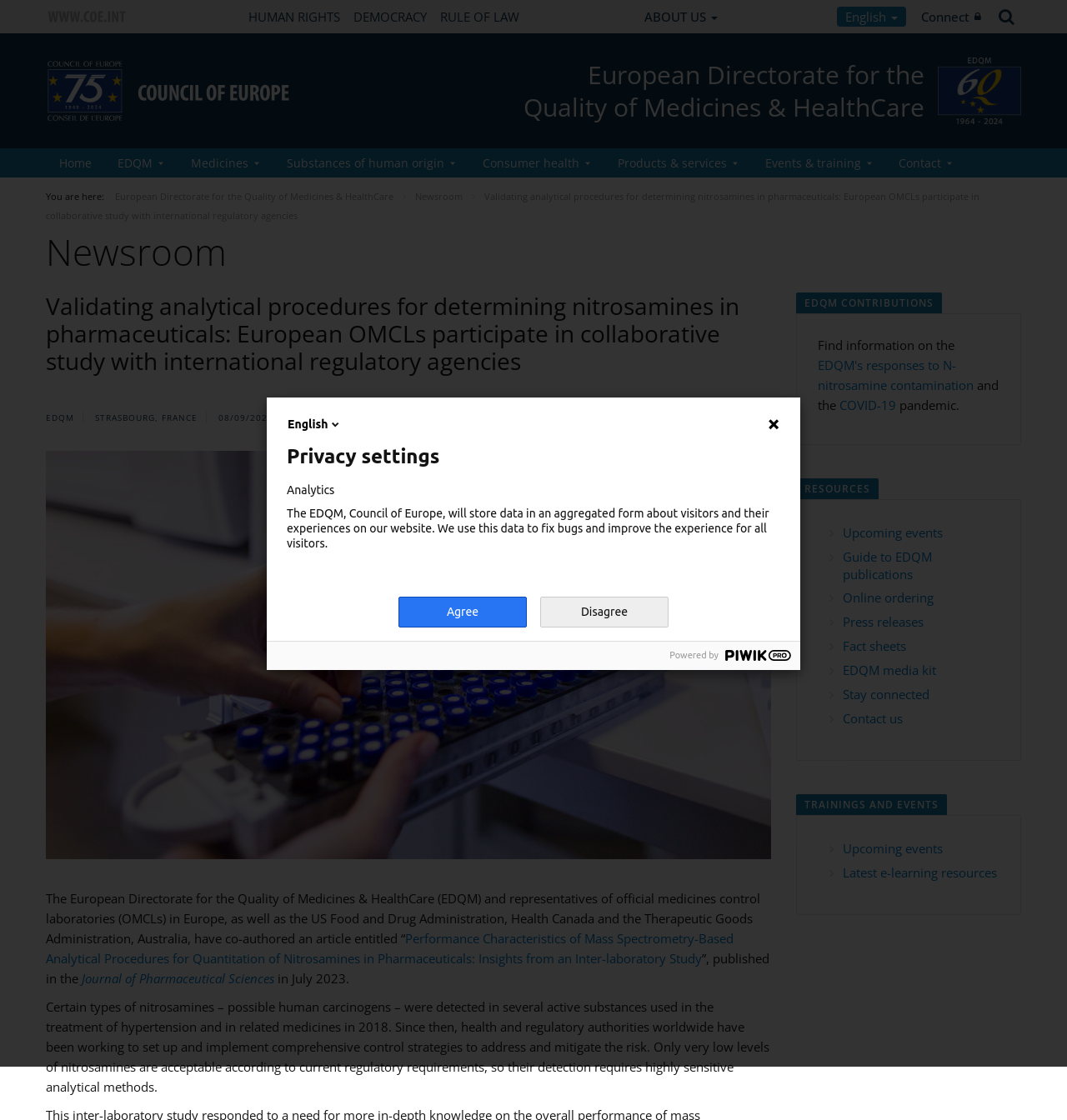Find the bounding box coordinates of the area that needs to be clicked in order to achieve the following instruction: "Click the link to the European Directorate for the Quality of Medicines & HealthCare". The coordinates should be specified as four float numbers between 0 and 1, i.e., [left, top, right, bottom].

[0.491, 0.052, 0.866, 0.11]